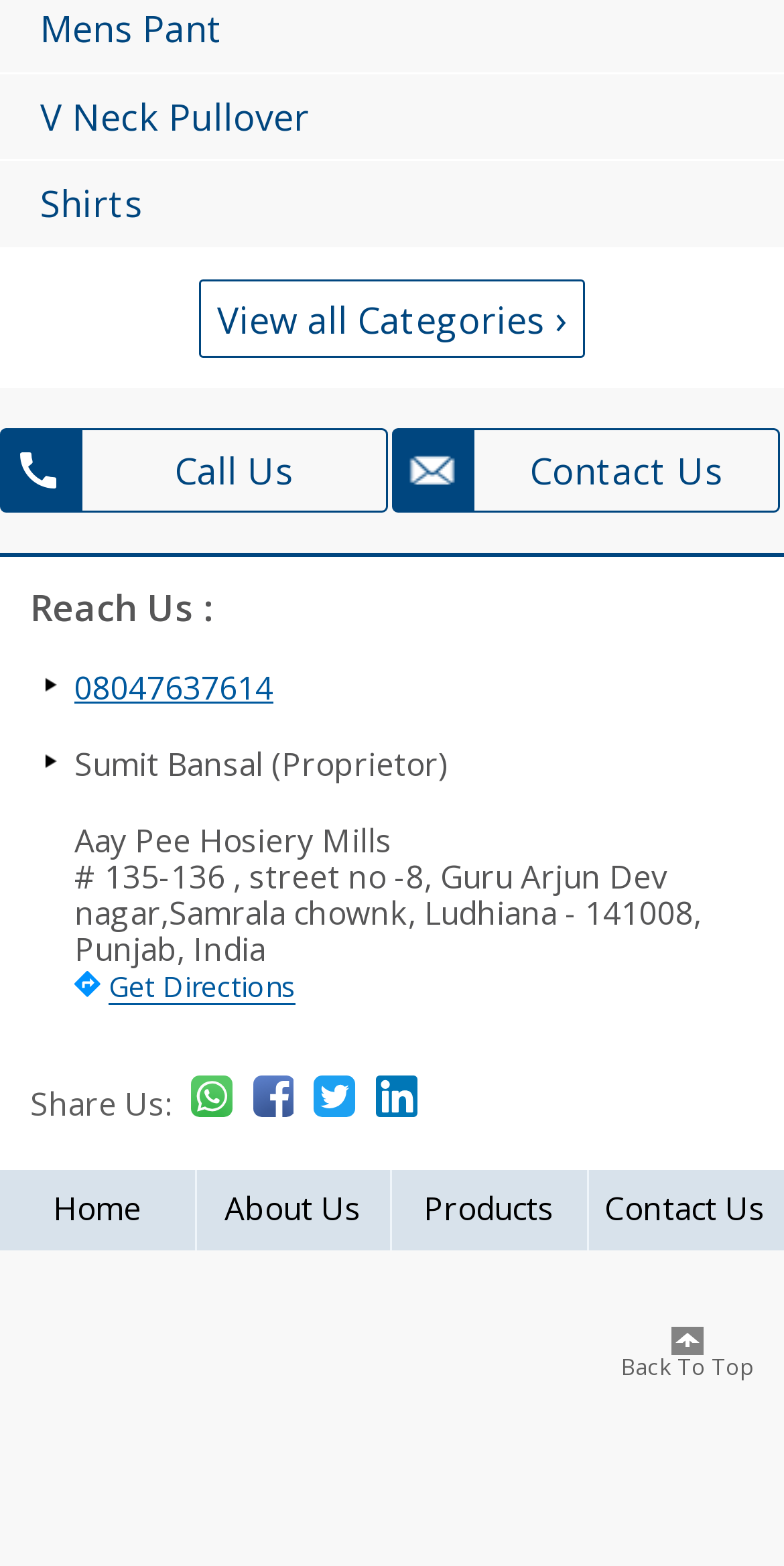What social media platforms are available to share?
Look at the image and construct a detailed response to the question.

The answer can be found in the image and link elements located at [0.244, 0.687, 0.297, 0.714], [0.322, 0.687, 0.375, 0.721], and [0.48, 0.687, 0.532, 0.714]. These elements are part of the 'Share Us' section of the webpage.